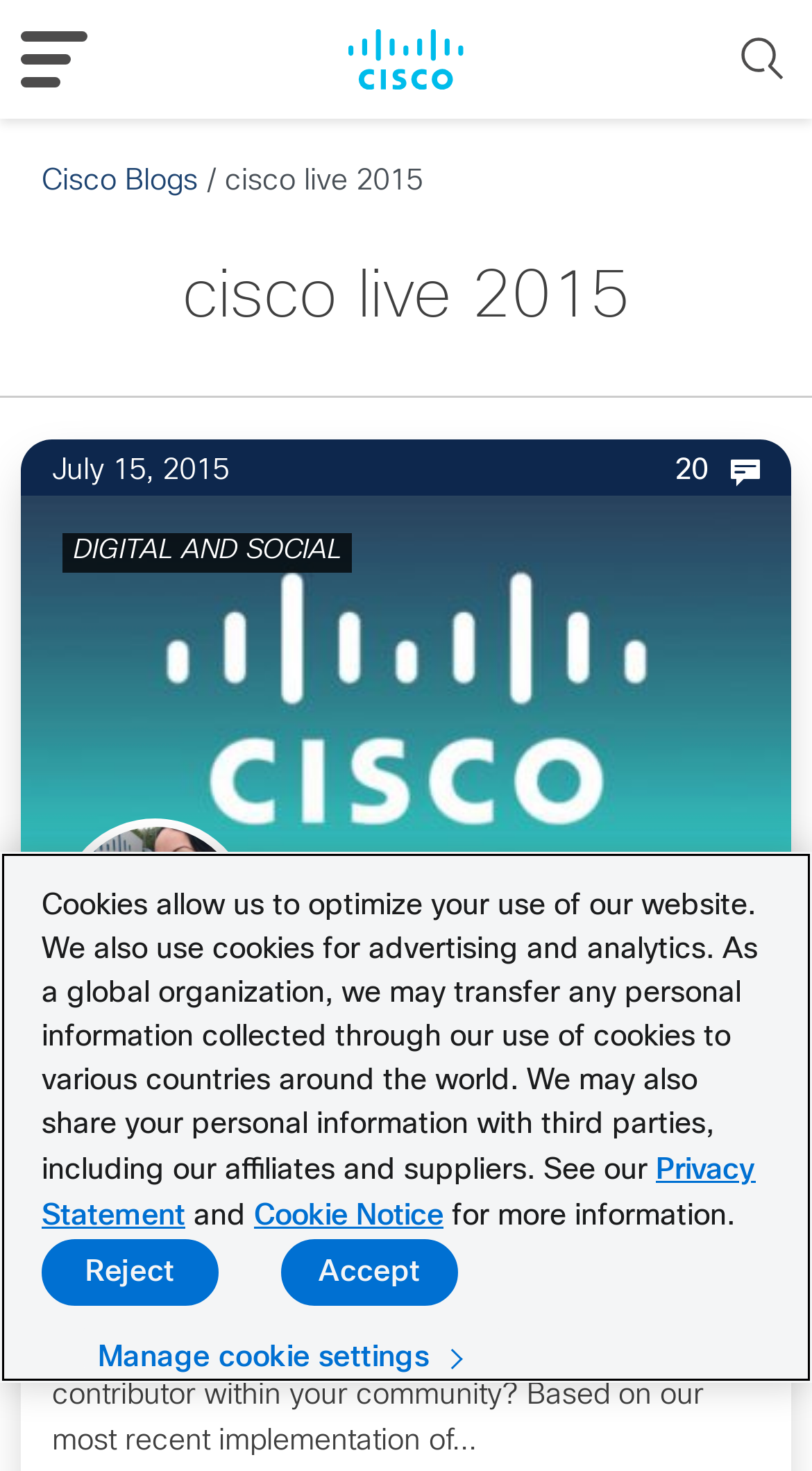Can you pinpoint the bounding box coordinates for the clickable element required for this instruction: "Search for something"? The coordinates should be four float numbers between 0 and 1, i.e., [left, top, right, bottom].

[0.905, 0.021, 0.974, 0.059]